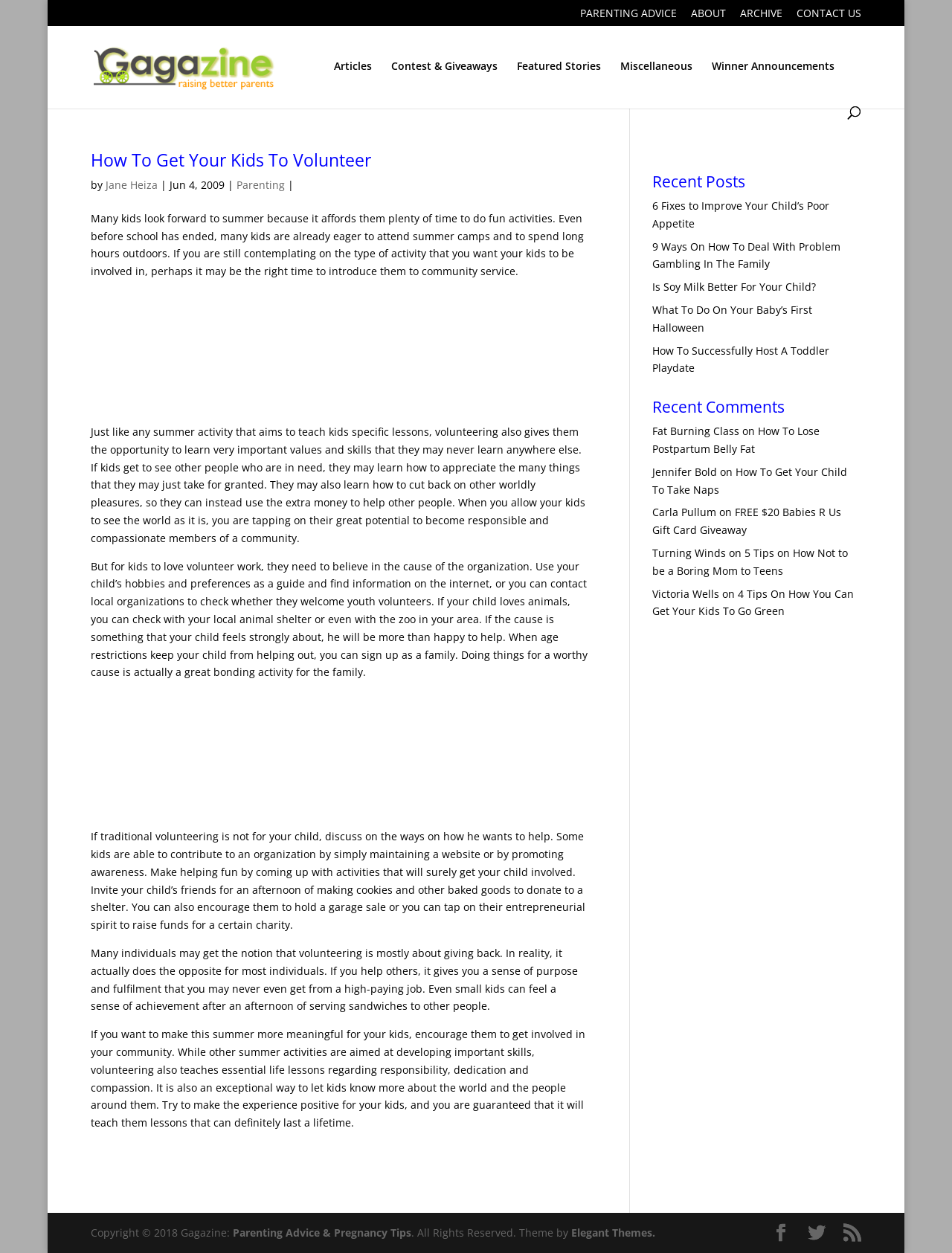Pinpoint the bounding box coordinates of the area that should be clicked to complete the following instruction: "Click on the 'Contact Us' link". The coordinates must be given as four float numbers between 0 and 1, i.e., [left, top, right, bottom].

[0.837, 0.006, 0.905, 0.021]